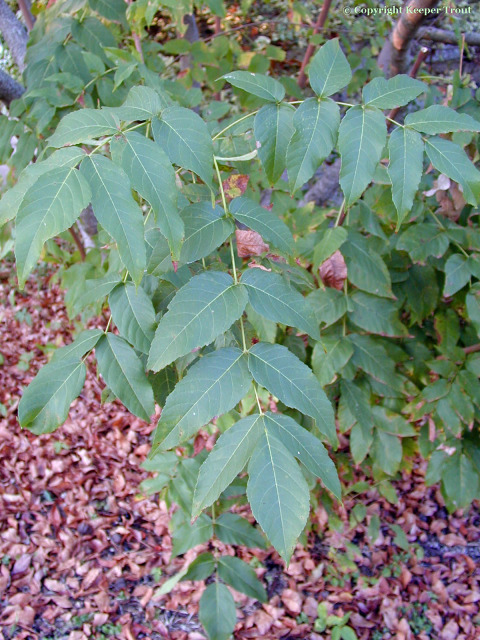Please examine the image and answer the question with a detailed explanation:
How are the leaves arranged on the stem?

According to the caption, the leaves are arranged alternately along a slender stem, which contributes to the plant's lush and vibrant appearance.